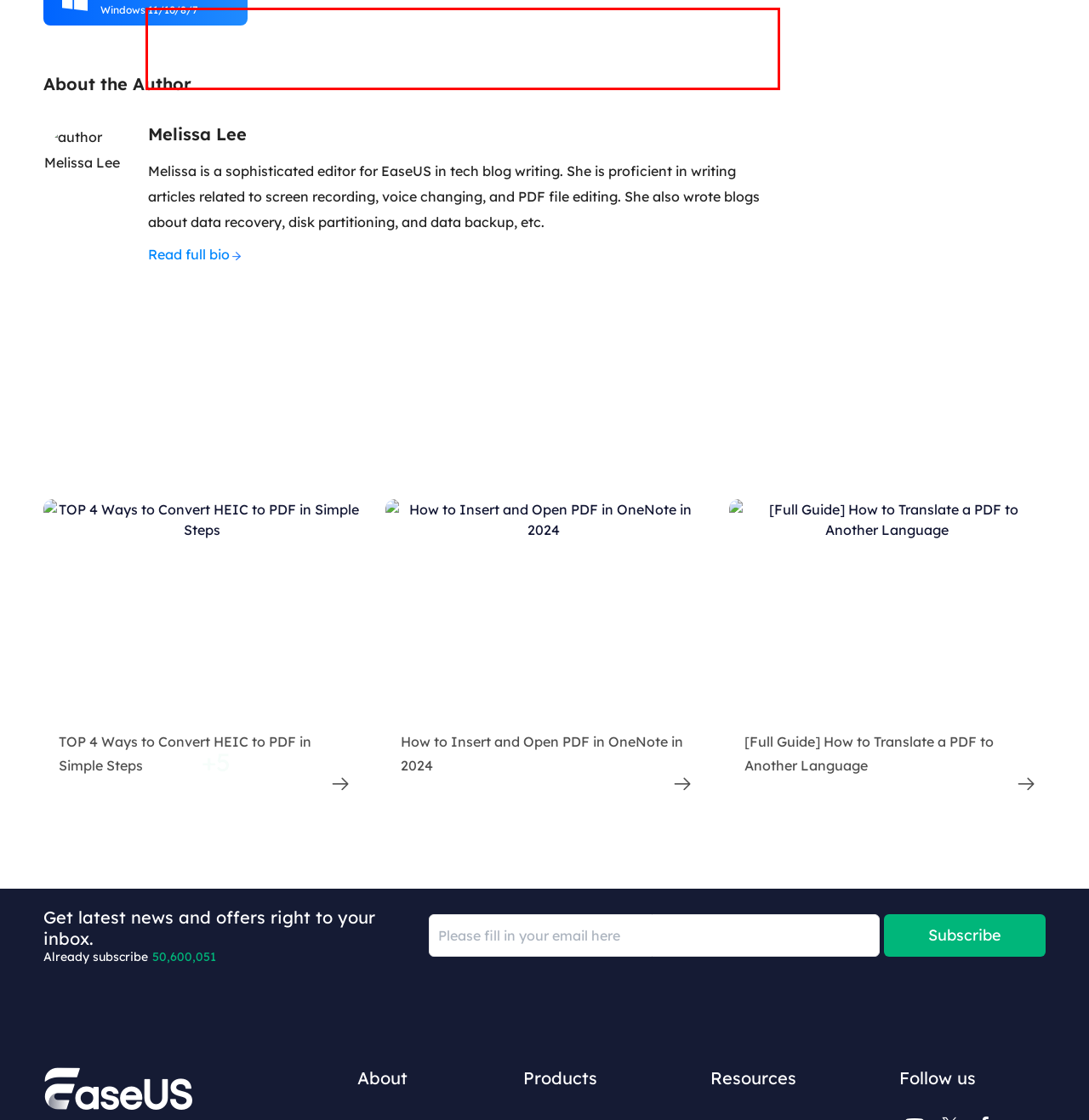Identify the text inside the red bounding box on the provided webpage screenshot by performing OCR.

Melissa is a sophisticated editor for EaseUS in tech blog writing. She is proficient in writing articles related to screen recording, voice changing, and PDF file editing. She also wrote blogs about data recovery, disk partitioning, and data backup, etc.